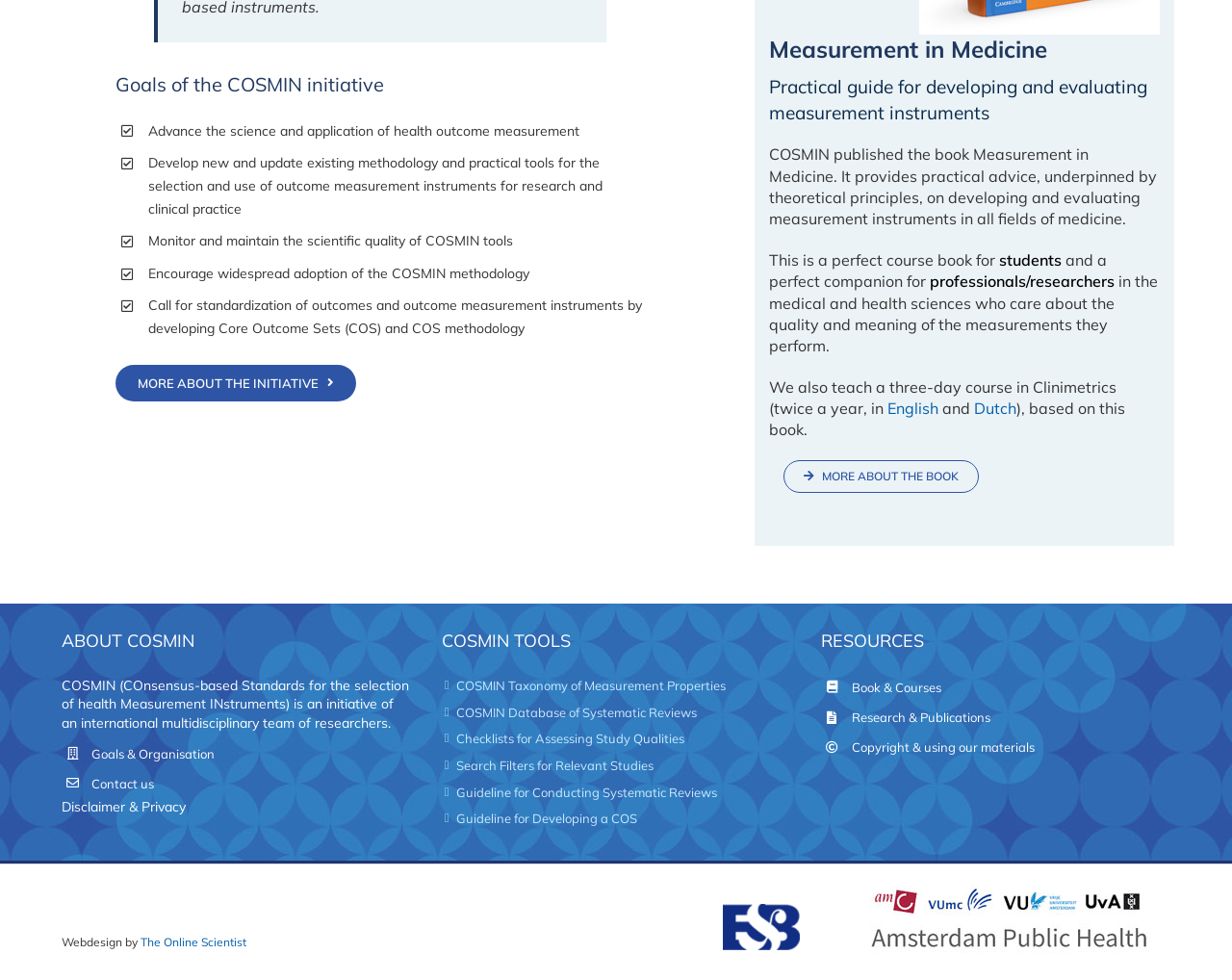Consider the image and give a detailed and elaborate answer to the question: 
What is the name of the organization that designed the website?

The name of the organization that designed the website is 'The Online Scientist', which is mentioned in the StaticText element at the bottom of the webpage.